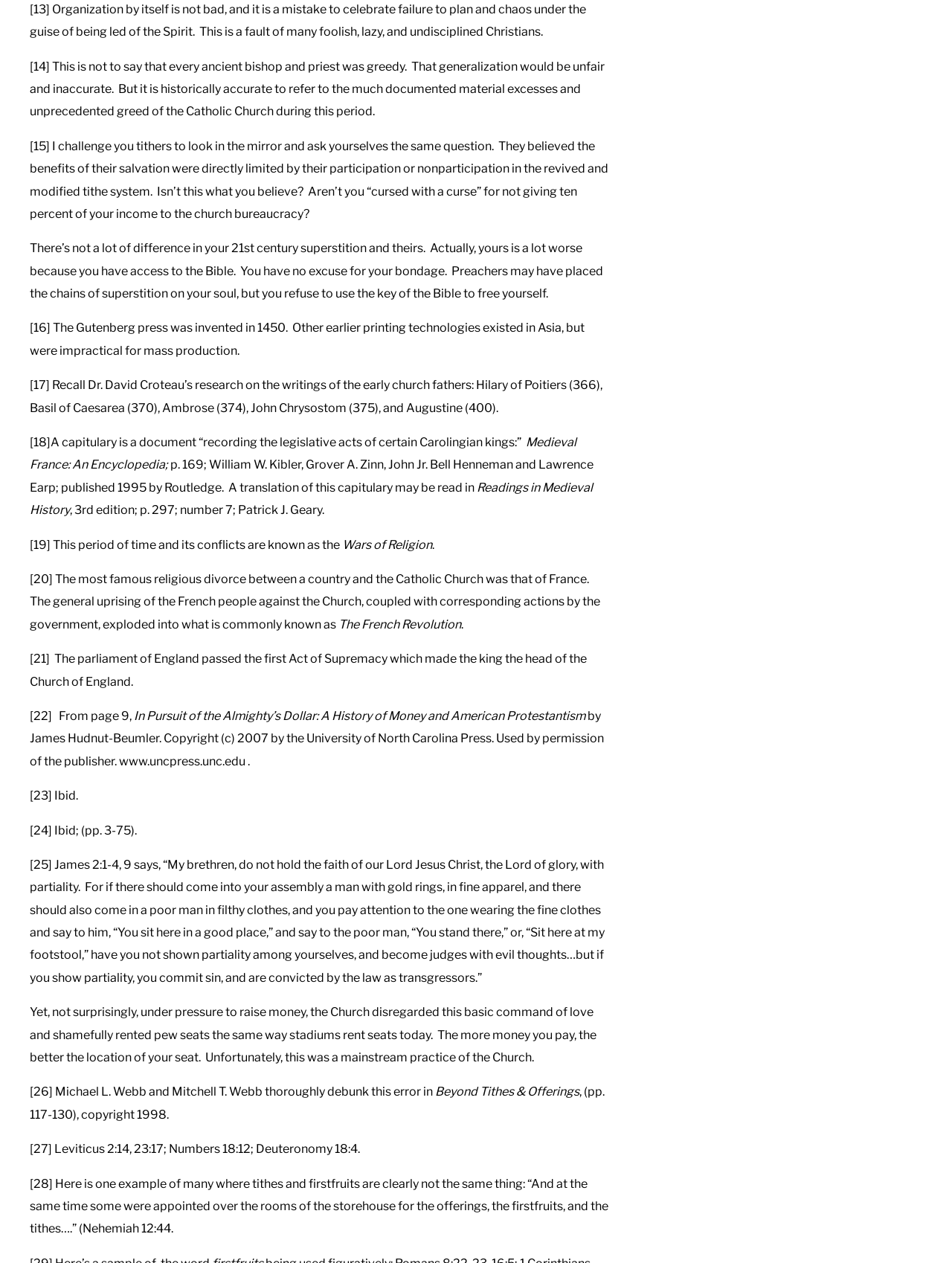Provide a thorough and detailed response to the question by examining the image: 
What is the Wars of Religion?

The Wars of Religion is a period of time and its conflicts, as mentioned in the text, and it is related to the history of the Catholic Church and its conflicts with other religions.